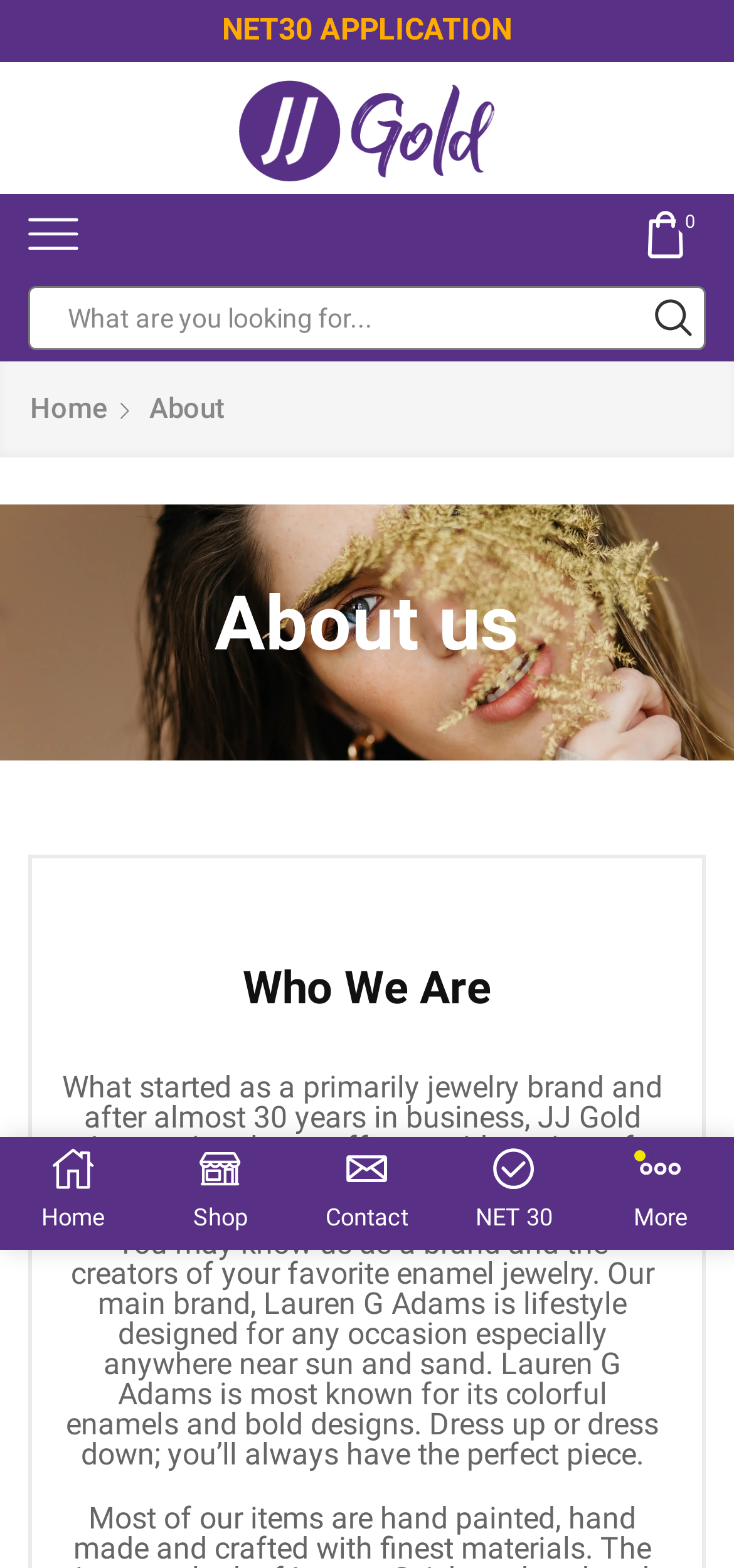Refer to the image and provide an in-depth answer to the question: 
How many links are there in the top navigation bar?

The top navigation bar has links to 'Home', 'Shop', 'Contact', and 'NET 30', which are four links in total.